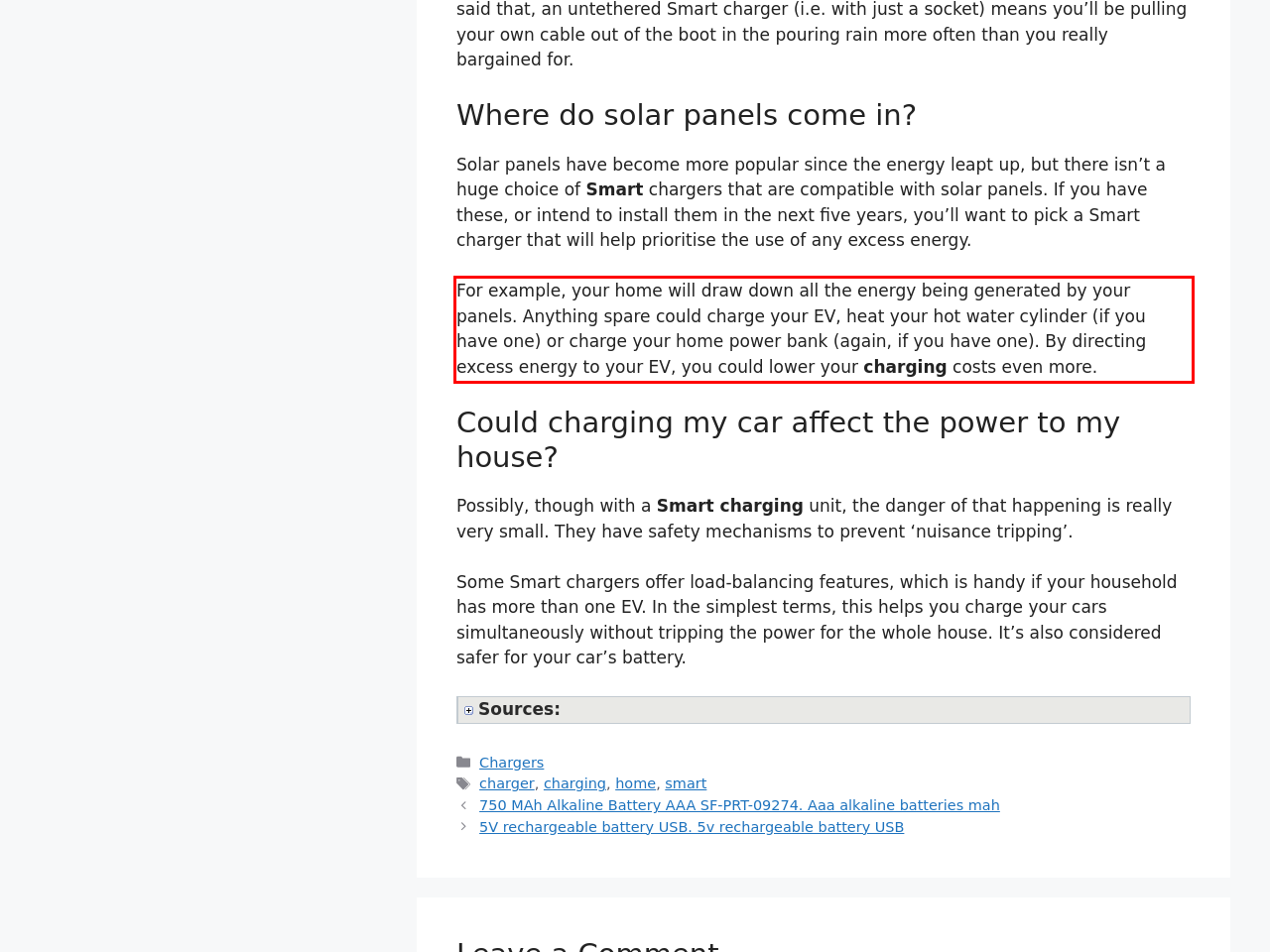Within the screenshot of the webpage, there is a red rectangle. Please recognize and generate the text content inside this red bounding box.

For example, your home will draw down all the energy being generated by your panels. Anything spare could charge your EV, heat your hot water cylinder (if you have one) or charge your home power bank (again, if you have one). By directing excess energy to your EV, you could lower your charging costs even more.